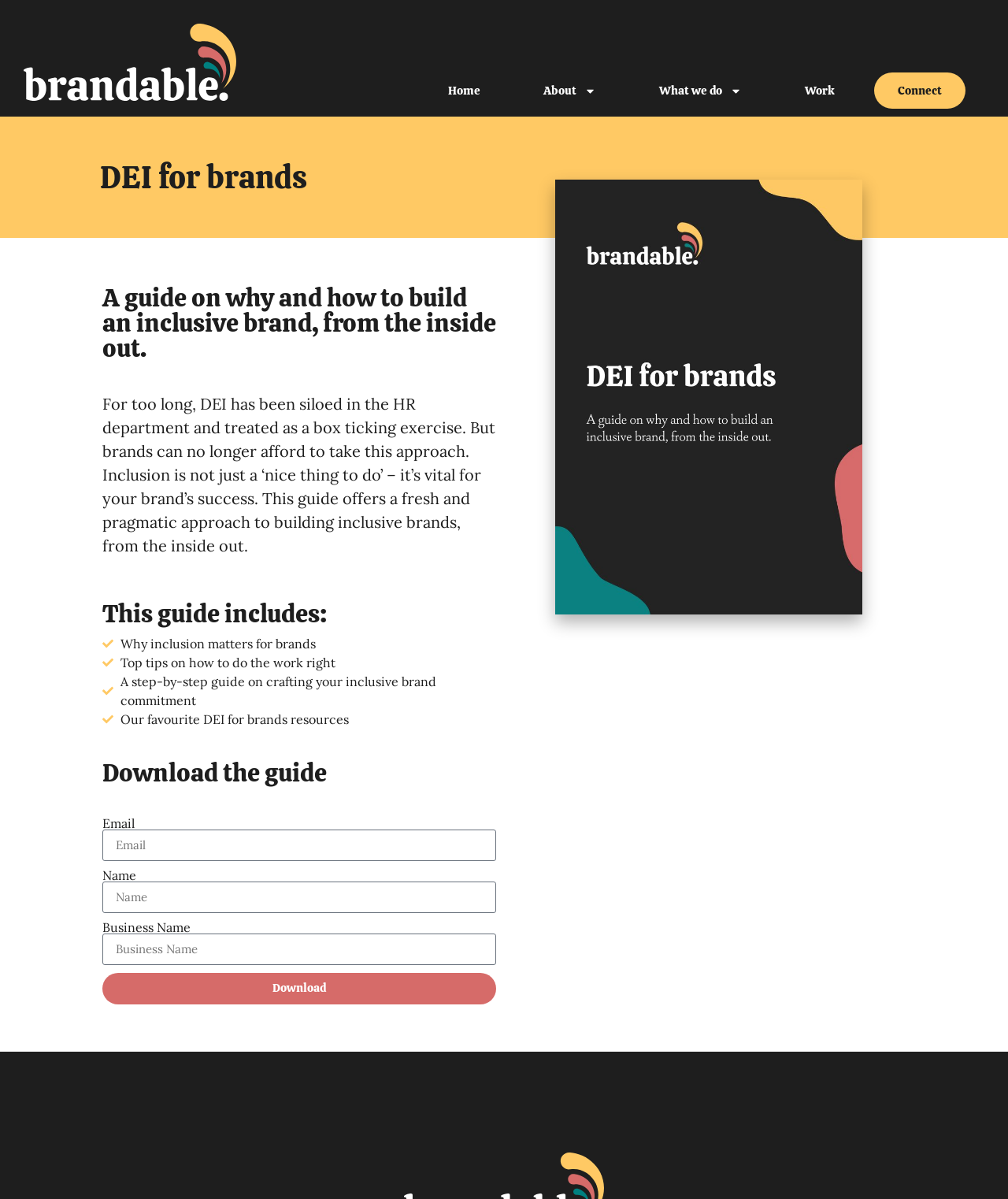Please identify the primary heading of the webpage and give its text content.

DEI for brands